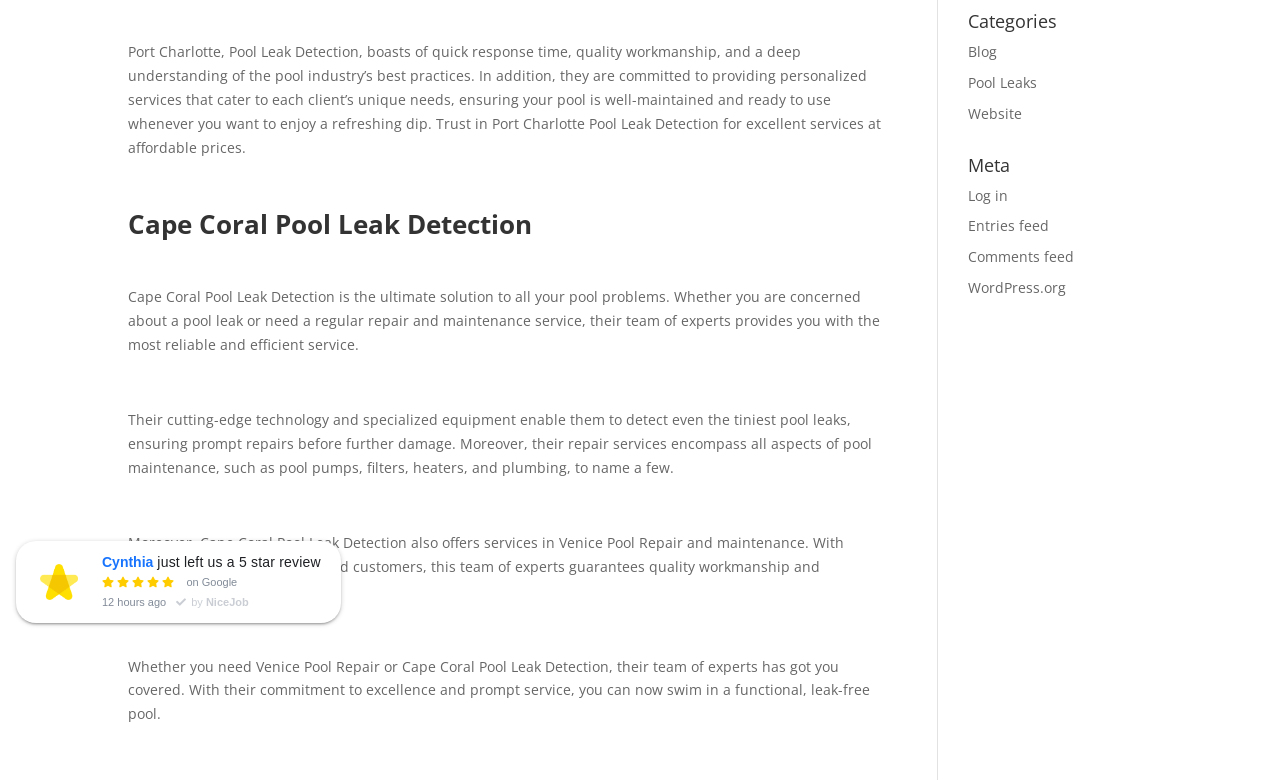For the following element description, predict the bounding box coordinates in the format (top-left x, top-left y, bottom-right x, bottom-right y). All values should be floating point numbers between 0 and 1. Description: Pool Leaks

[0.756, 0.094, 0.81, 0.118]